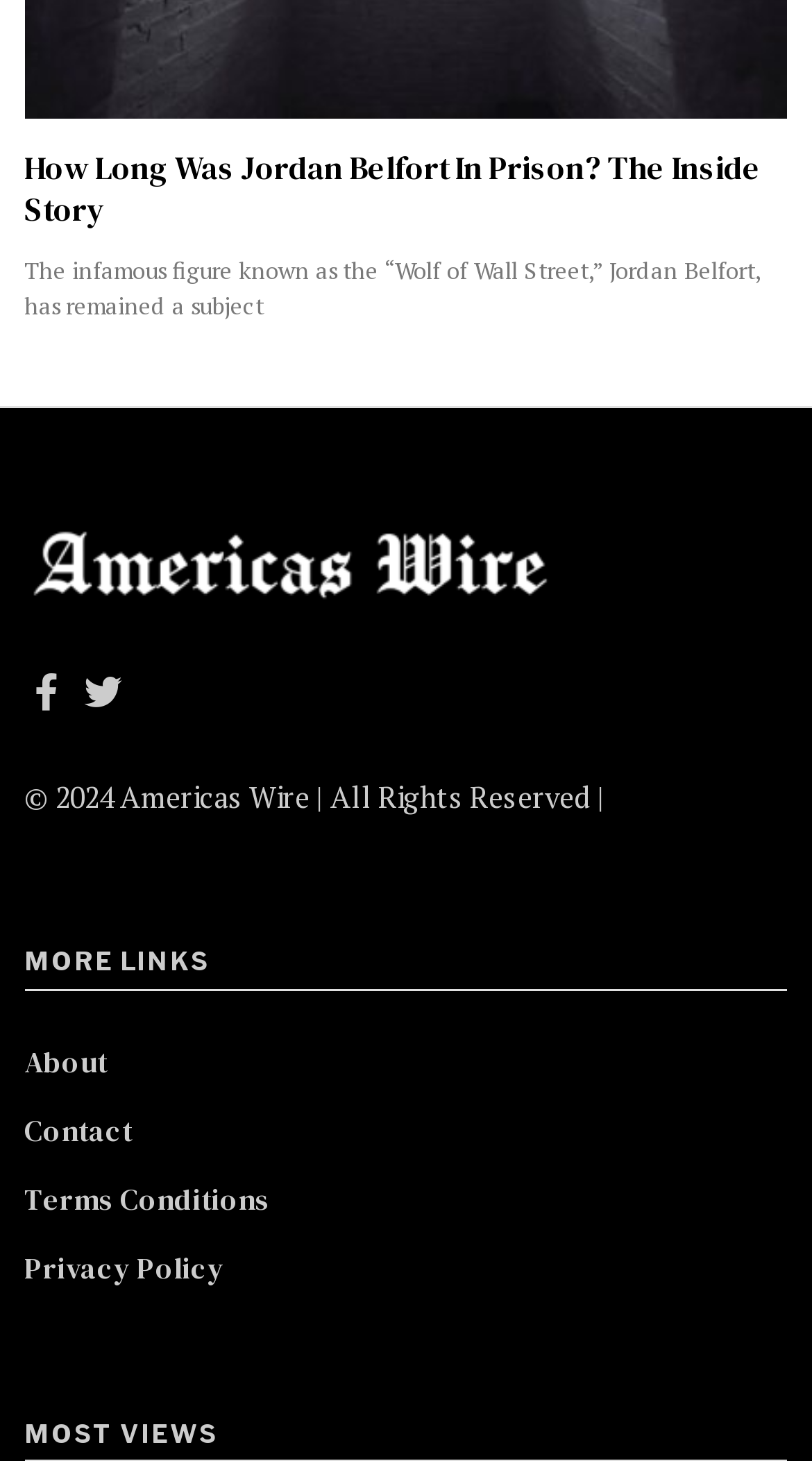Identify the bounding box coordinates of the section that should be clicked to achieve the task described: "select English language".

None